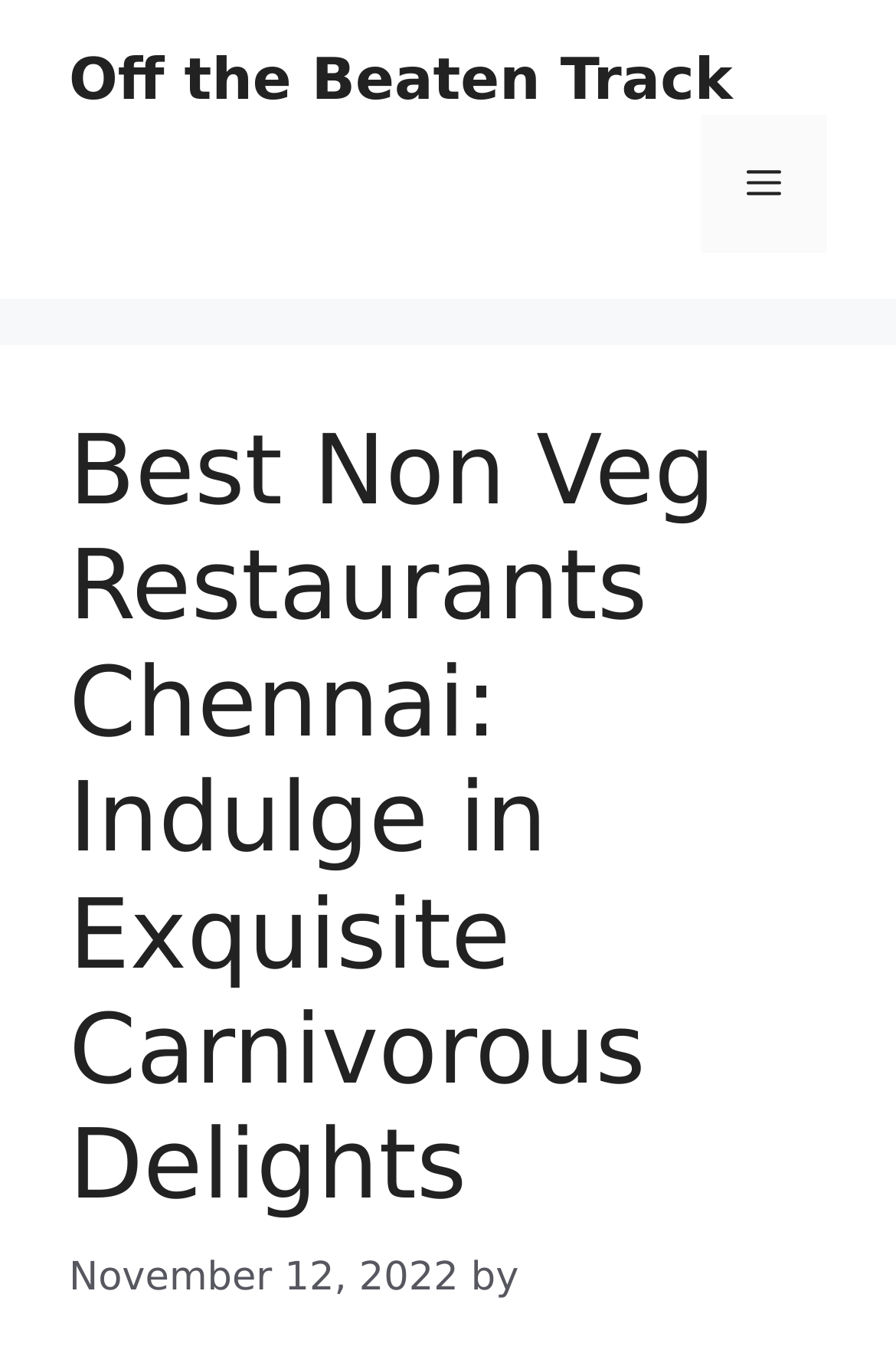Identify the bounding box of the UI component described as: "Off the Beaten Track".

[0.077, 0.034, 0.818, 0.083]